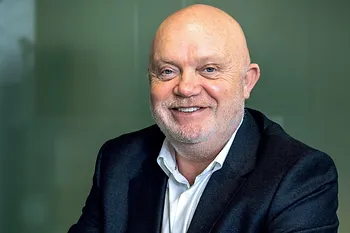Give a concise answer using one word or a phrase to the following question:
What is Laurent Daudré-Vignier wearing?

Dark blazer and white shirt